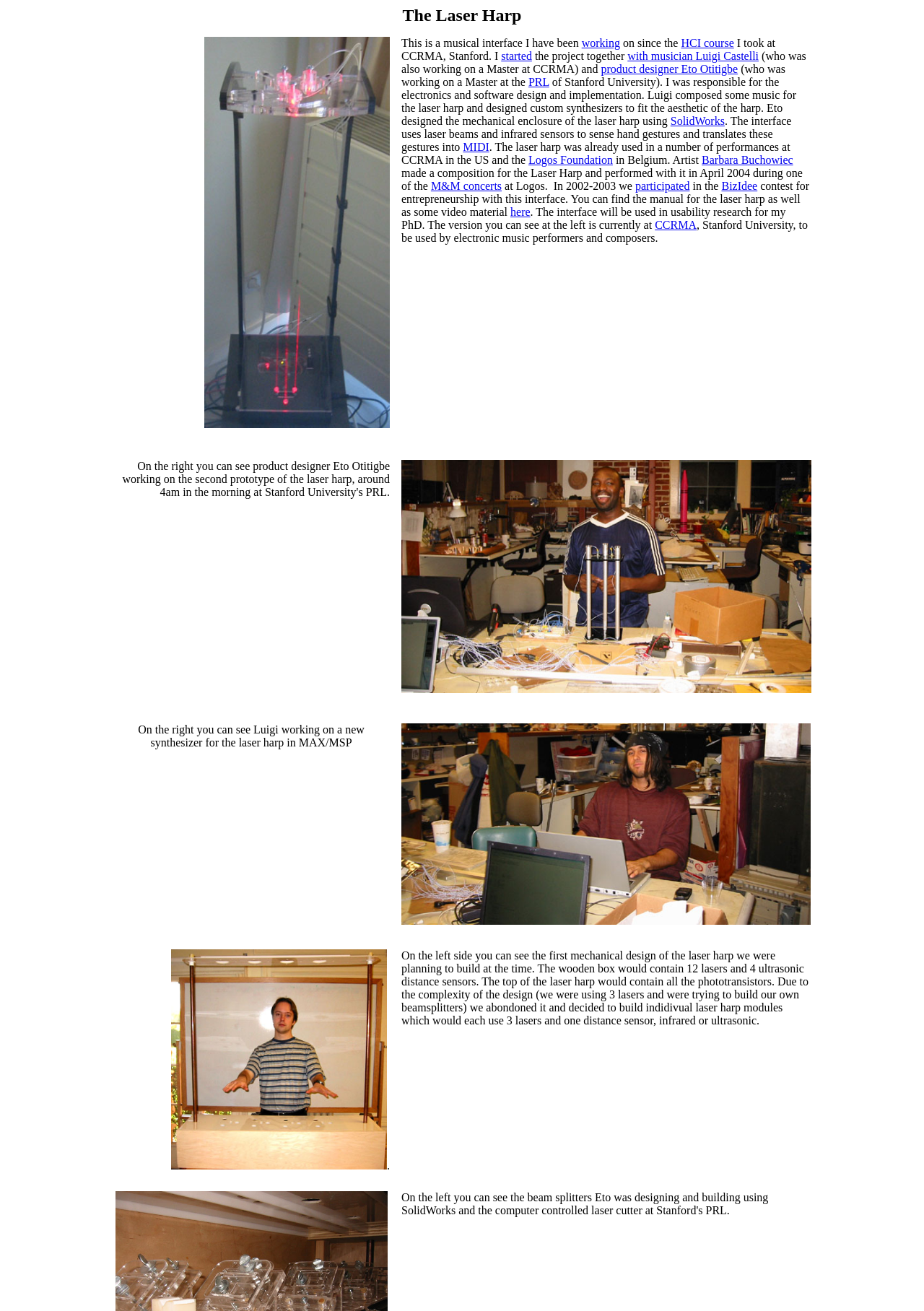What is the laser harp used for in research?
Offer a detailed and full explanation in response to the question.

According to the text, the laser harp will be used in usability research for the author's PhD.